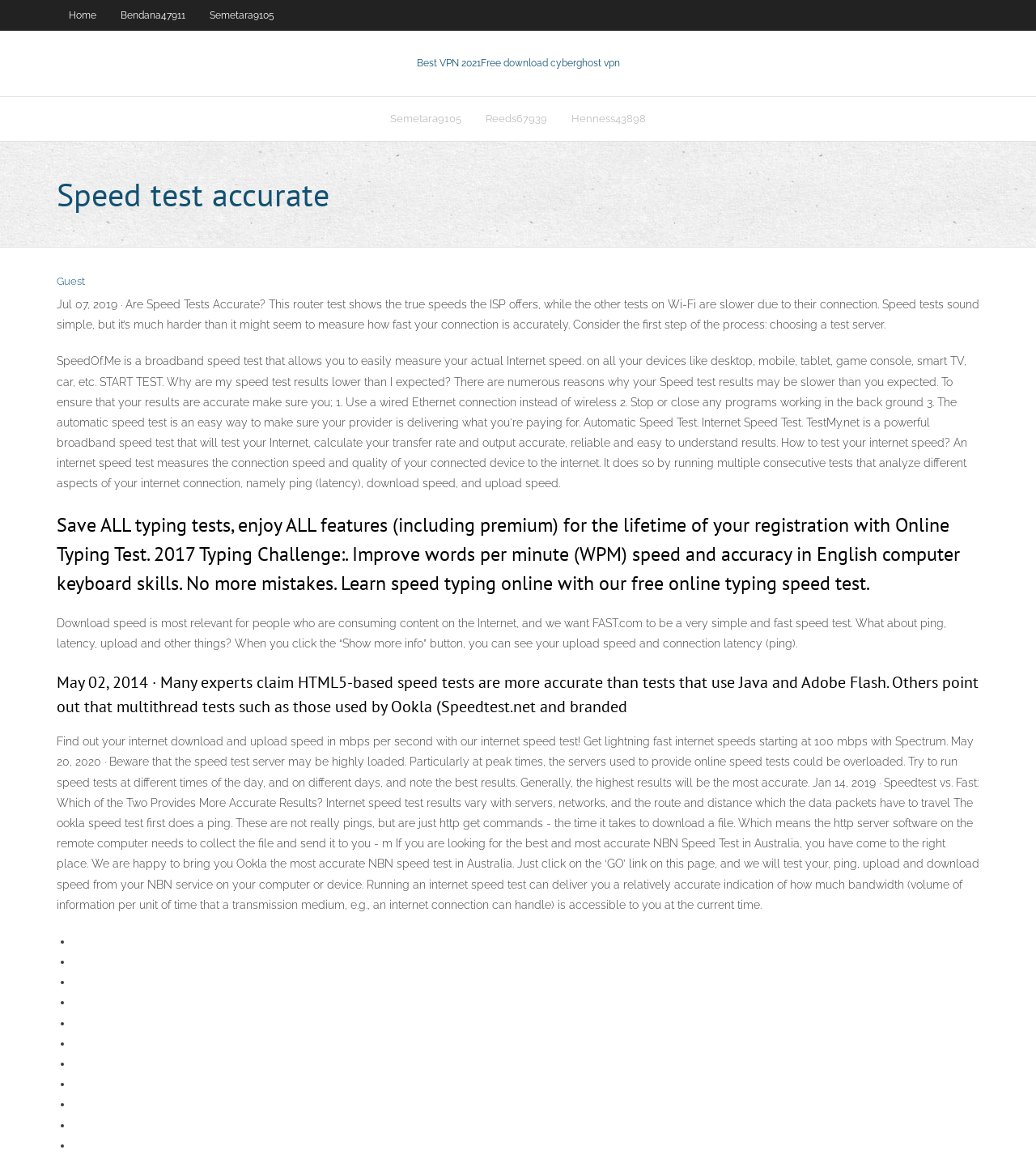Please find the bounding box coordinates for the clickable element needed to perform this instruction: "Click on the Speed test accurate heading".

[0.055, 0.146, 0.945, 0.188]